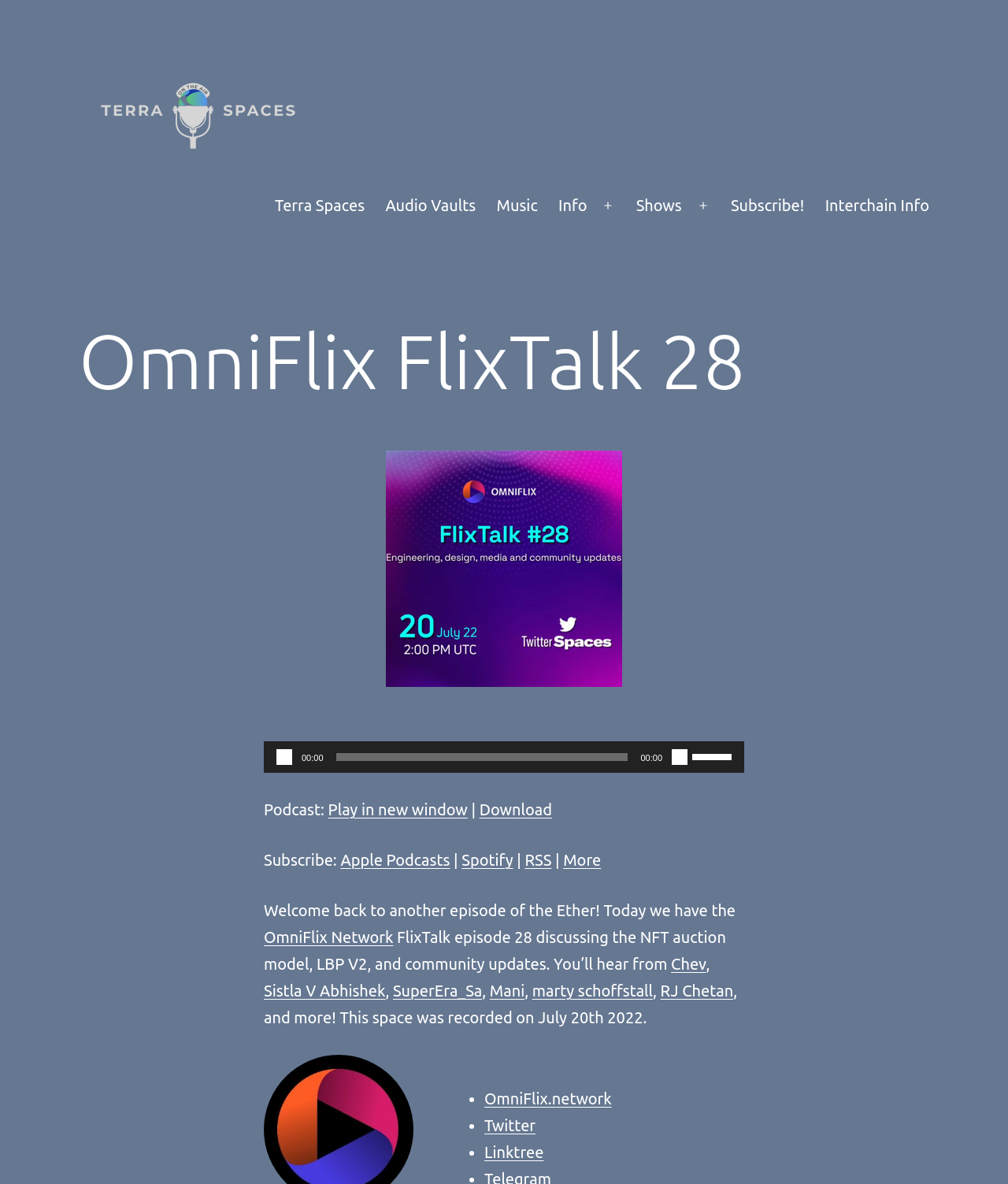Identify the title of the webpage and provide its text content.

OmniFlix FlixTalk 28